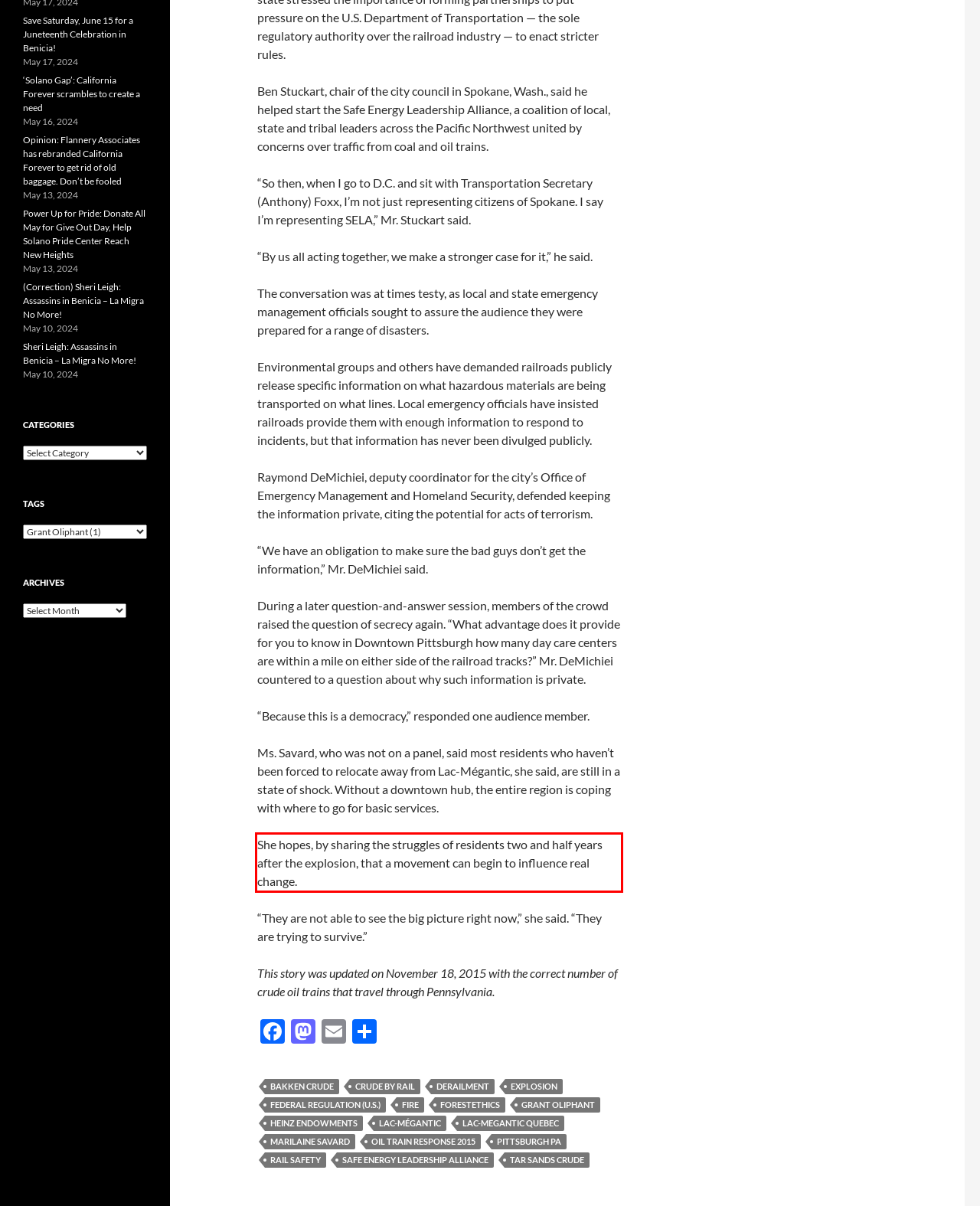Please examine the screenshot of the webpage and read the text present within the red rectangle bounding box.

She hopes, by sharing the struggles of residents two and half years after the explosion, that a movement can begin to influence real change.